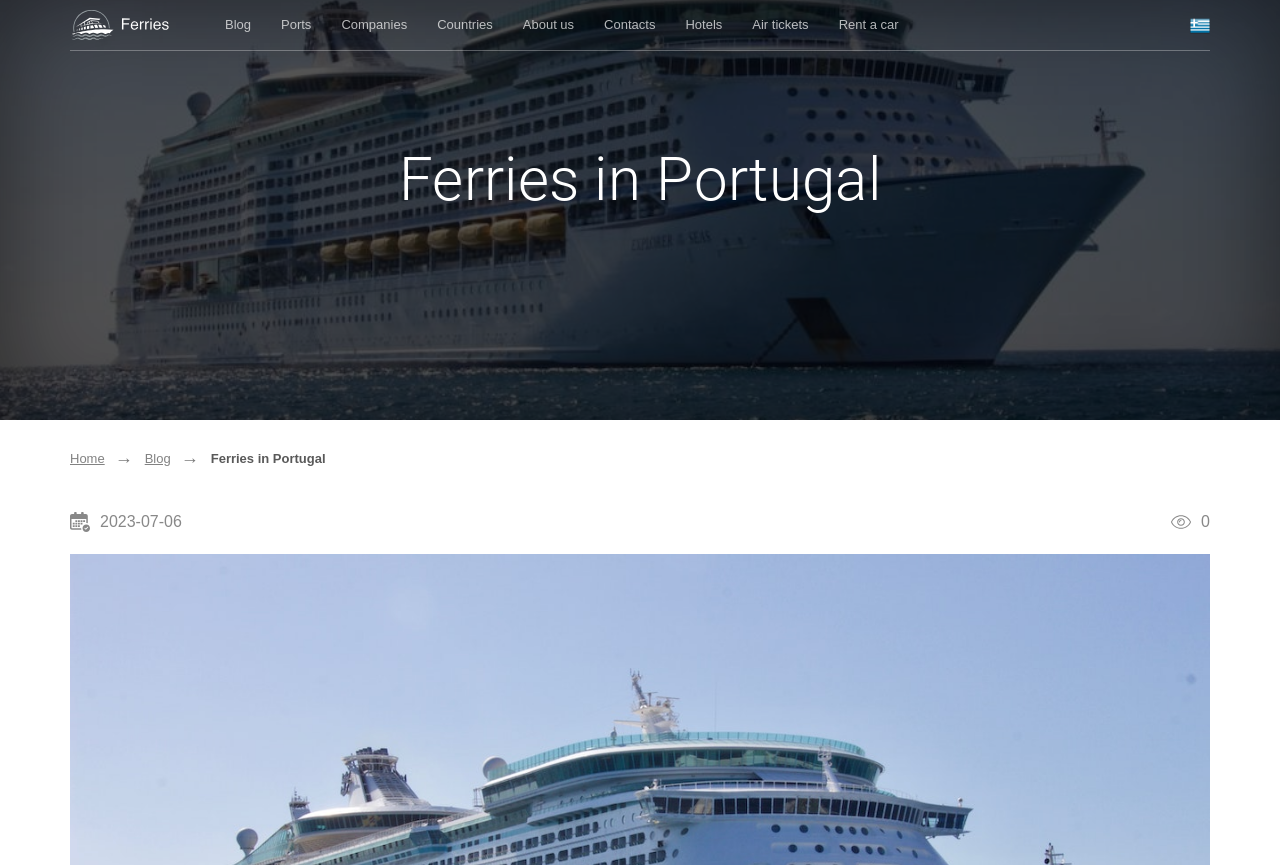Locate the bounding box coordinates of the item that should be clicked to fulfill the instruction: "Click on the menu button".

[0.93, 0.0, 0.945, 0.058]